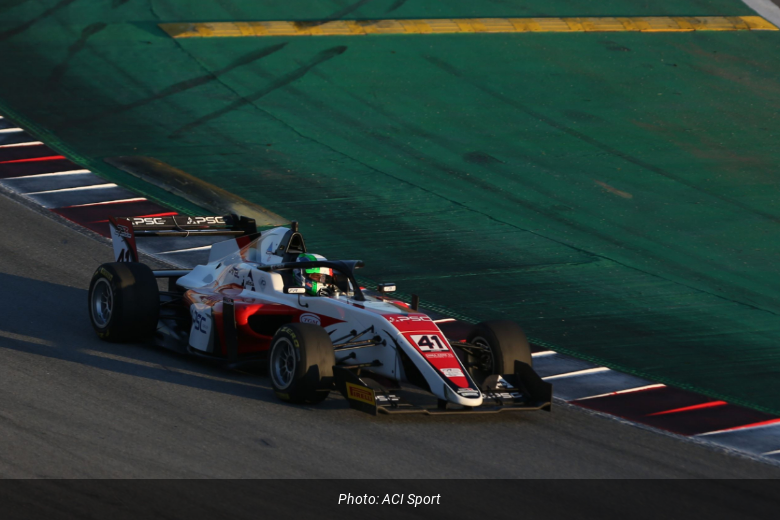Write a descriptive caption for the image, covering all notable aspects.

The image captures a high-speed moment of a Formula car, numbered 41, racing around a vibrant track with green asphalt and painted curbs. The driver, focused and determined, maneuvers the vehicle skillfully as it navigates the circuit, potentially during a practice session or qualifying for a Formula Regional European Championship race. The dynamic composition highlights the car's aerodynamic design and the gripping action of motorsport. Credited to ACI Sport, this photo emphasizes the excitement and precision inherent in competitive racing, reflecting the upcoming expansion of DR Formula's participation in the championship with drivers Brad Benavides, Emidio Pesce, and Gabriel Bortoleto.